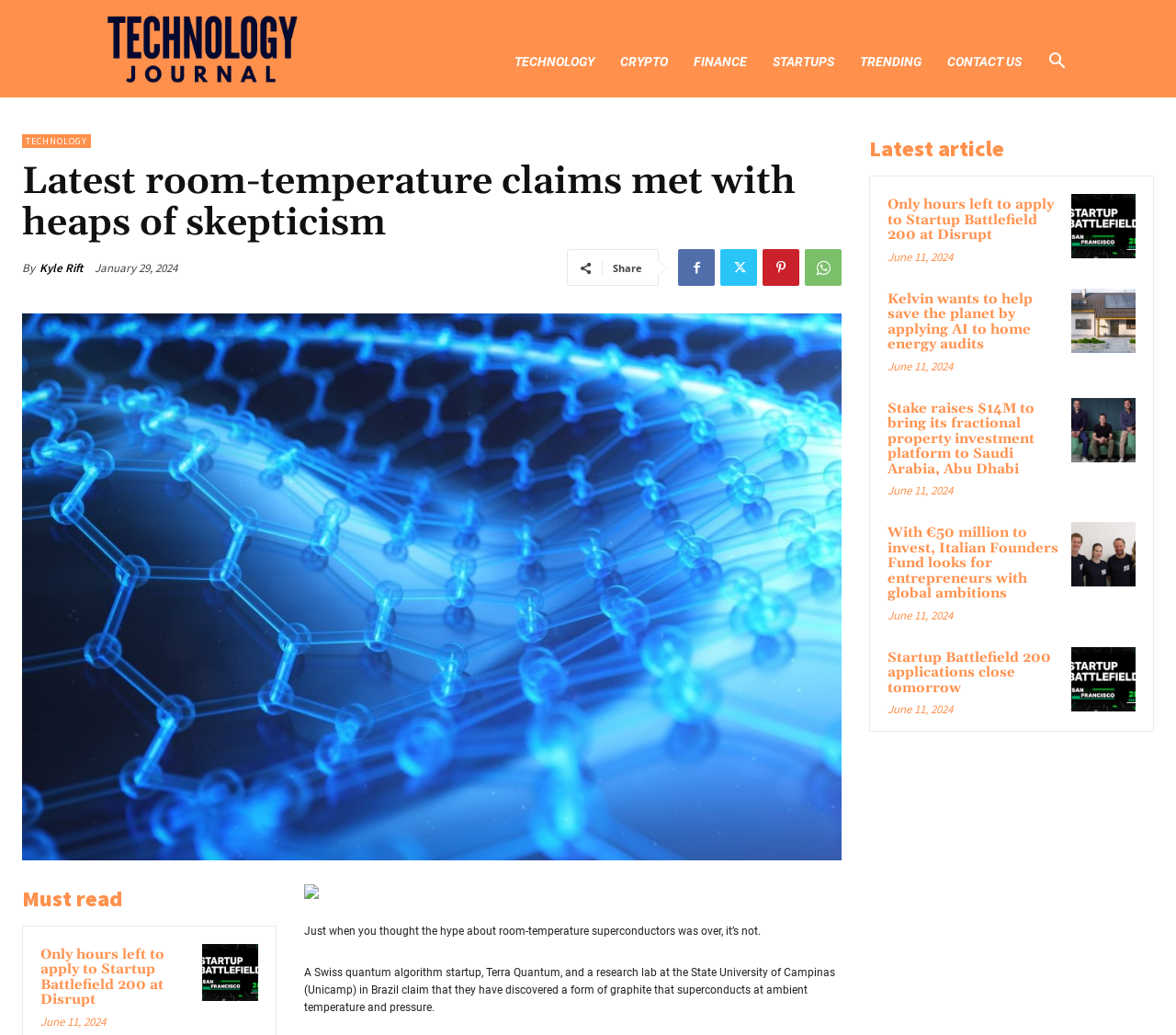Please specify the bounding box coordinates of the area that should be clicked to accomplish the following instruction: "Search for something". The coordinates should consist of four float numbers between 0 and 1, i.e., [left, top, right, bottom].

[0.88, 0.054, 0.917, 0.069]